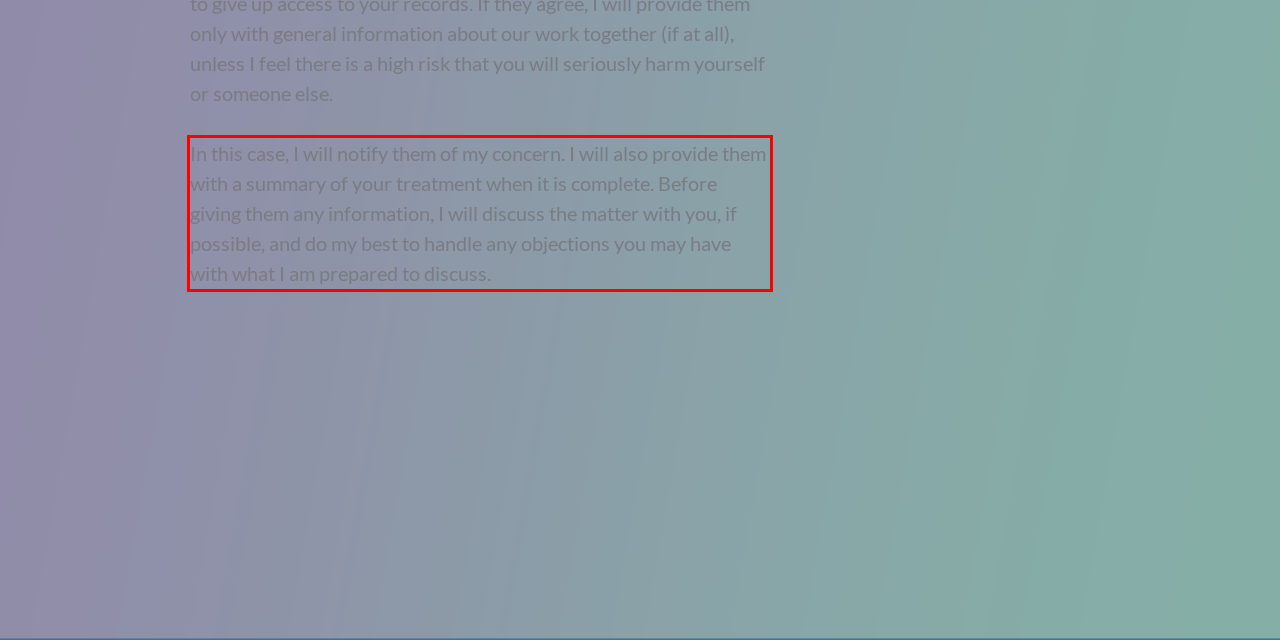You are looking at a screenshot of a webpage with a red rectangle bounding box. Use OCR to identify and extract the text content found inside this red bounding box.

In this case, I will notify them of my concern. I will also provide them with a summary of your treatment when it is complete. Before giving them any information, I will discuss the matter with you, if possible, and do my best to handle any objections you may have with what I am prepared to discuss.